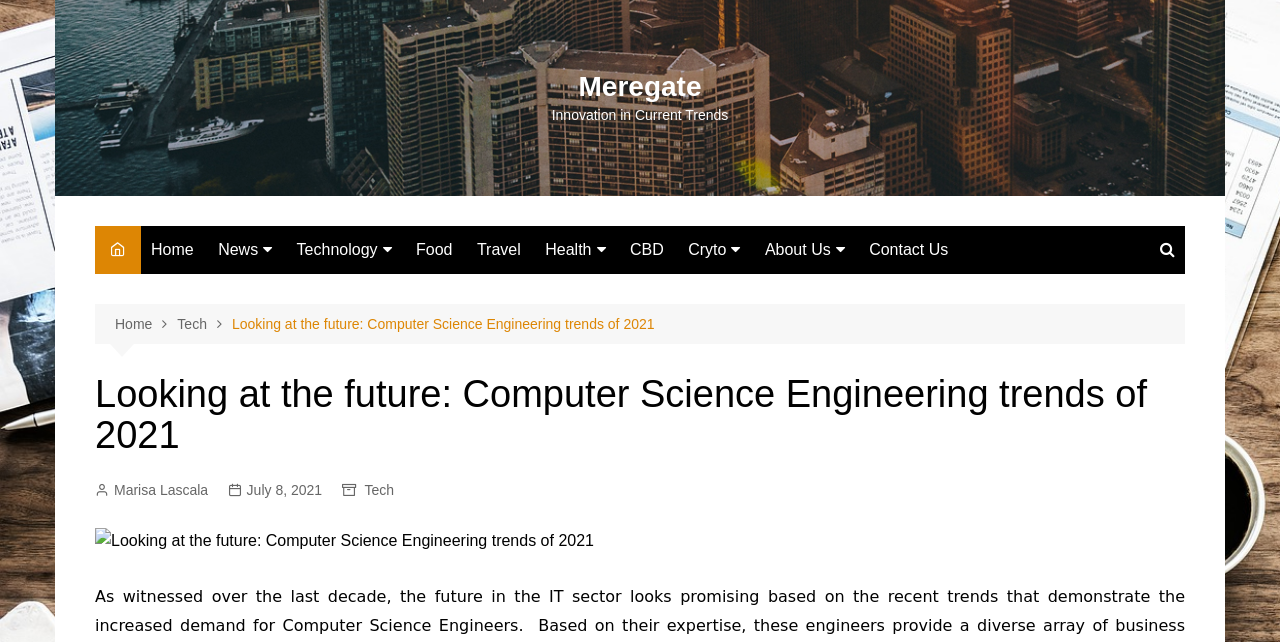What type of content is below the article title?
Kindly give a detailed and elaborate answer to the question.

I determined the type of content by looking at the figure element which contains an image, located below the article title. The image is related to the article 'Looking at the future: Computer Science Engineering trends of 2021'.